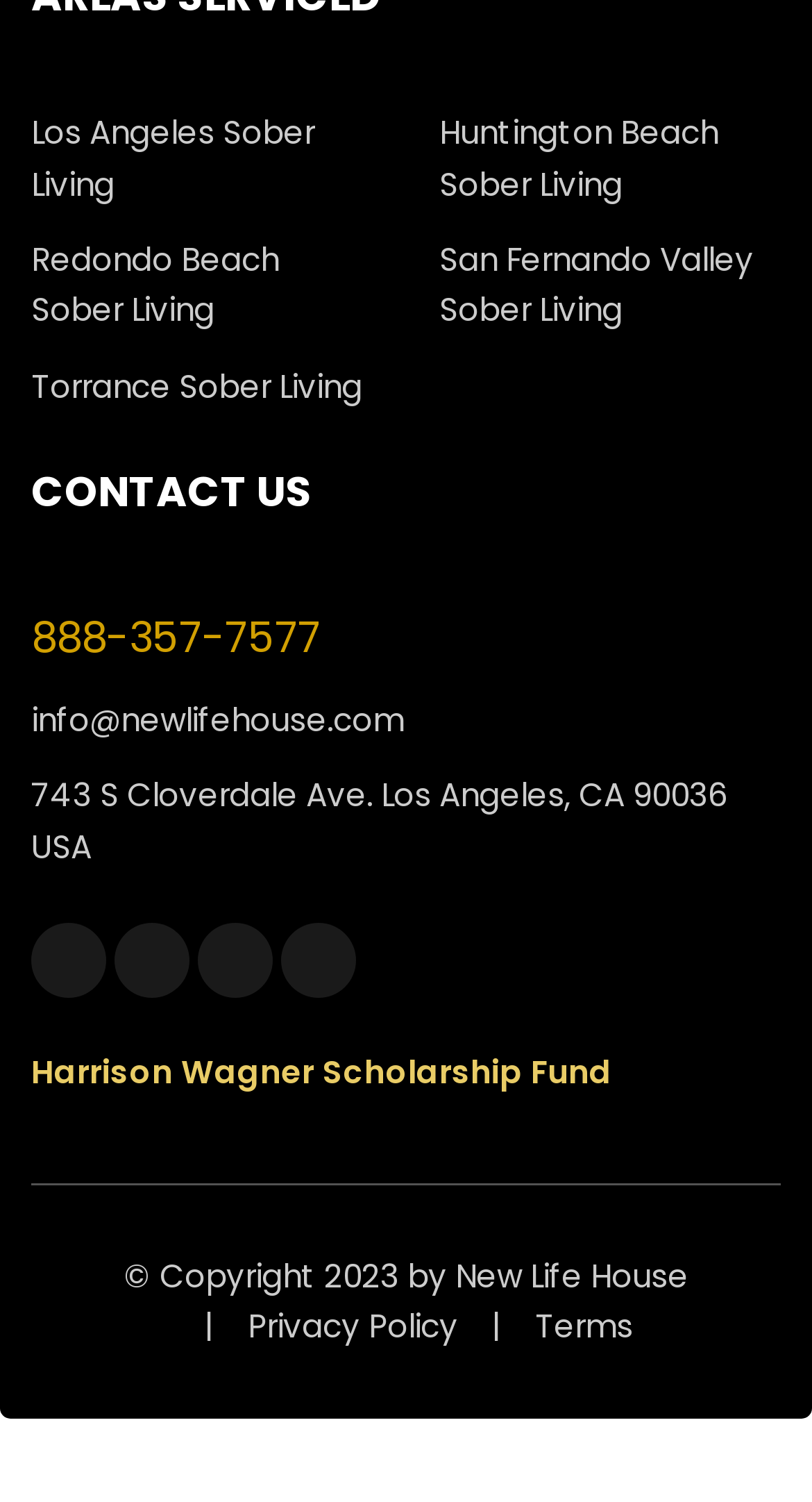Locate the bounding box coordinates of the clickable area needed to fulfill the instruction: "Save comment information".

None